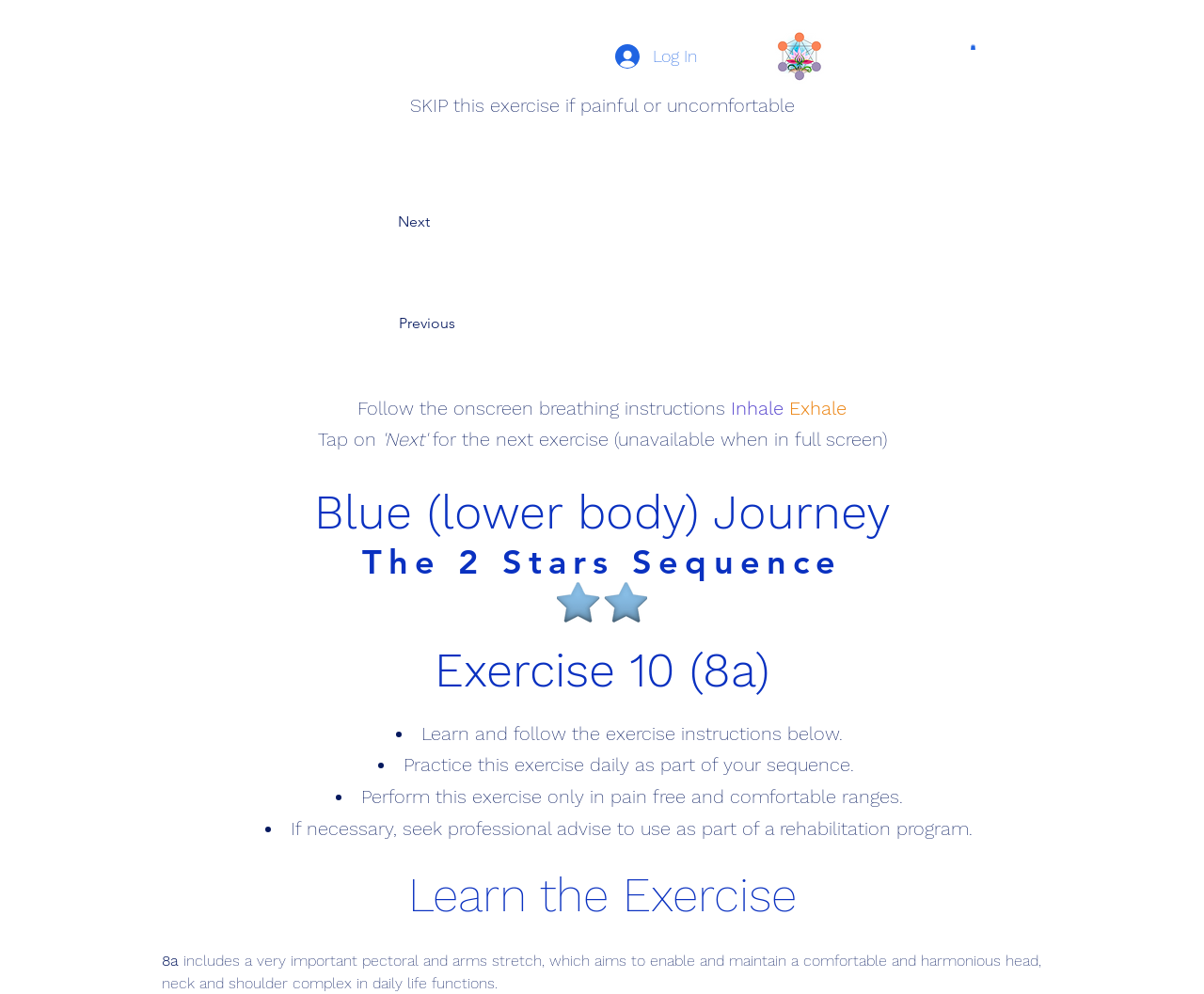What is the exercise number?
Provide a well-explained and detailed answer to the question.

The exercise number can be found in the heading 'Exercise 10 (8a)' which is located at the top of the webpage, indicating that the current exercise is number 10.